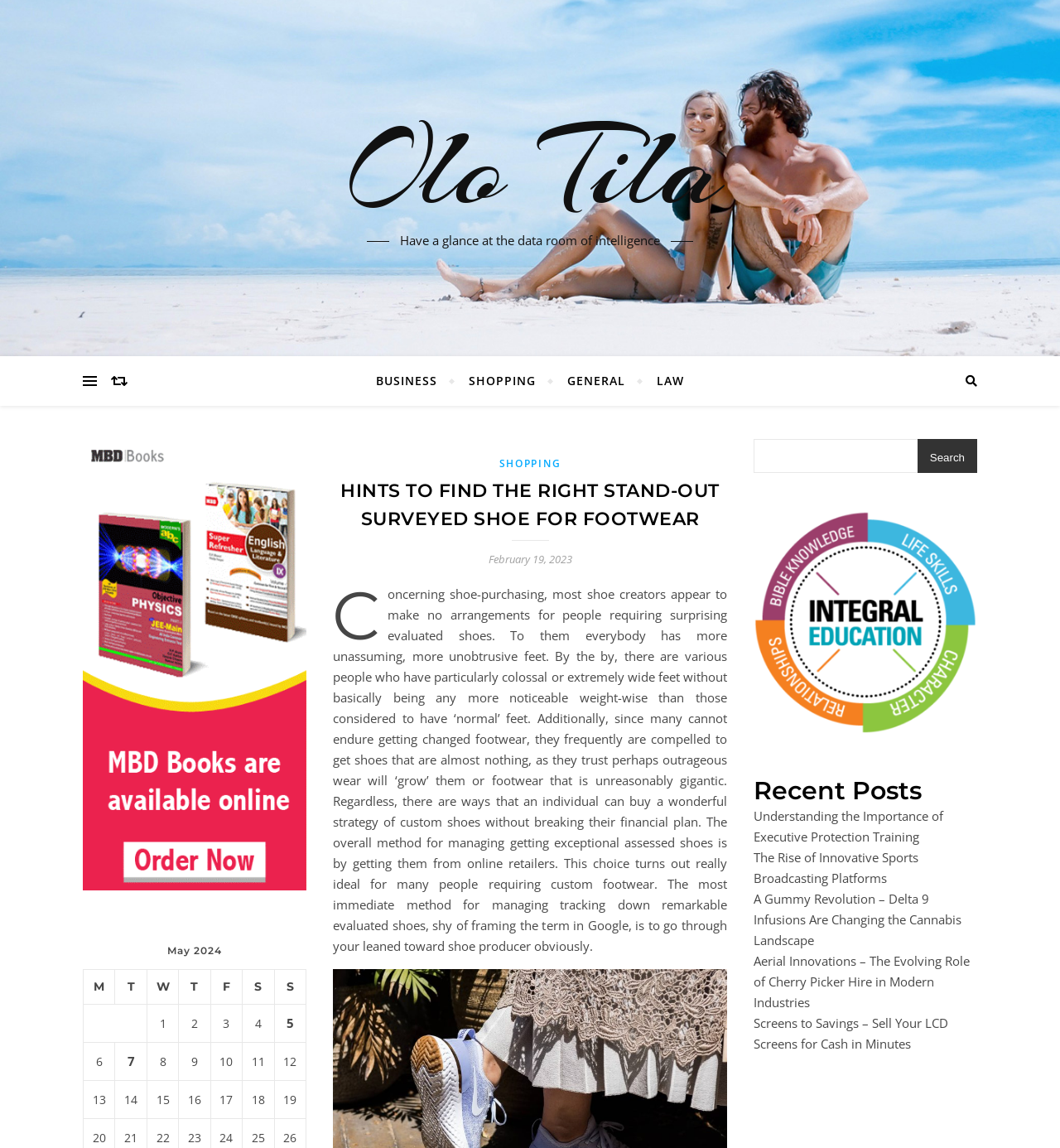Predict the bounding box coordinates of the area that should be clicked to accomplish the following instruction: "Click on the 'BUSINESS' link". The bounding box coordinates should consist of four float numbers between 0 and 1, i.e., [left, top, right, bottom].

[0.355, 0.31, 0.426, 0.354]